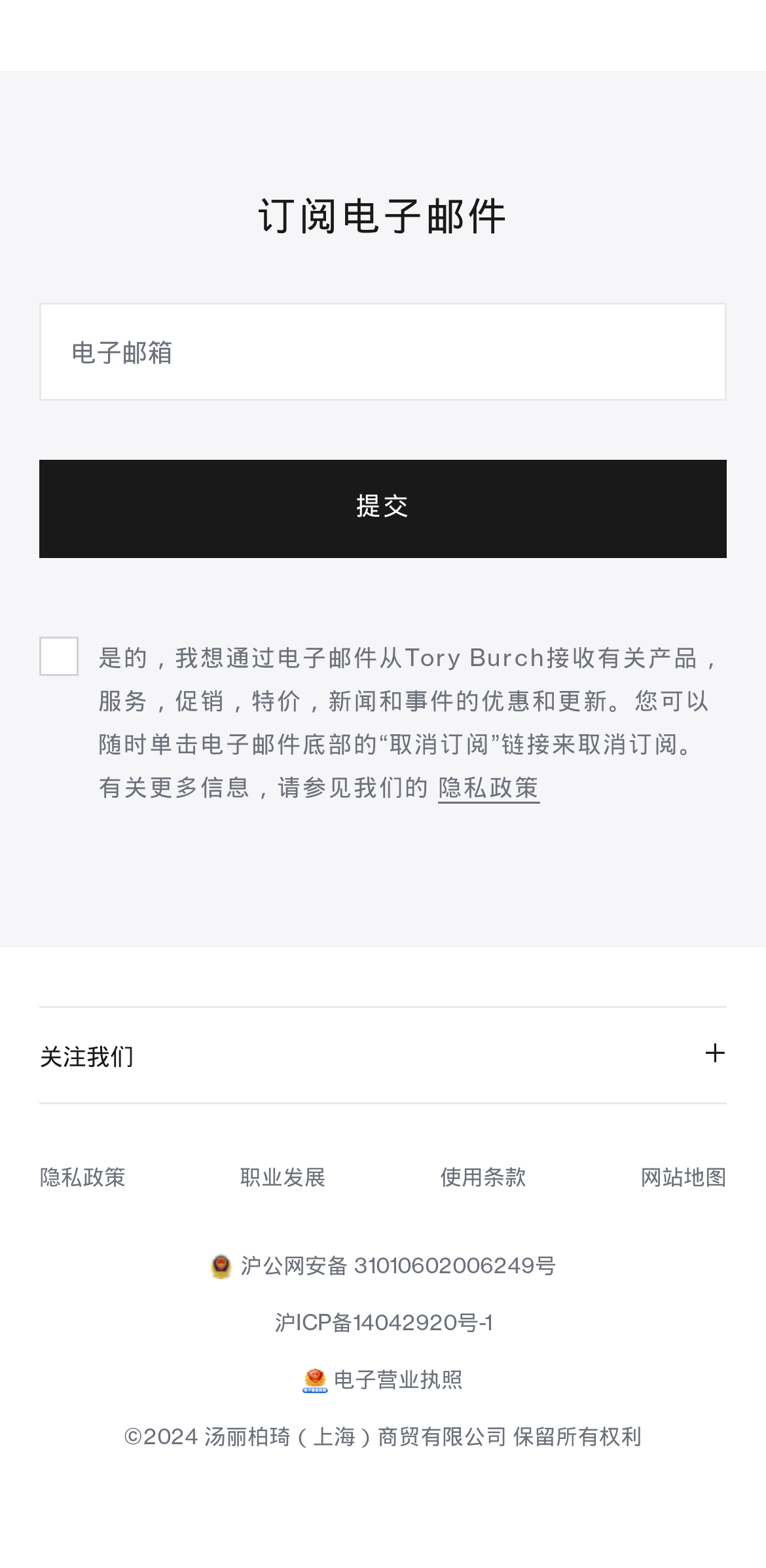Locate the bounding box coordinates of the element that should be clicked to execute the following instruction: "Explore career development".

[0.313, 0.742, 0.426, 0.76]